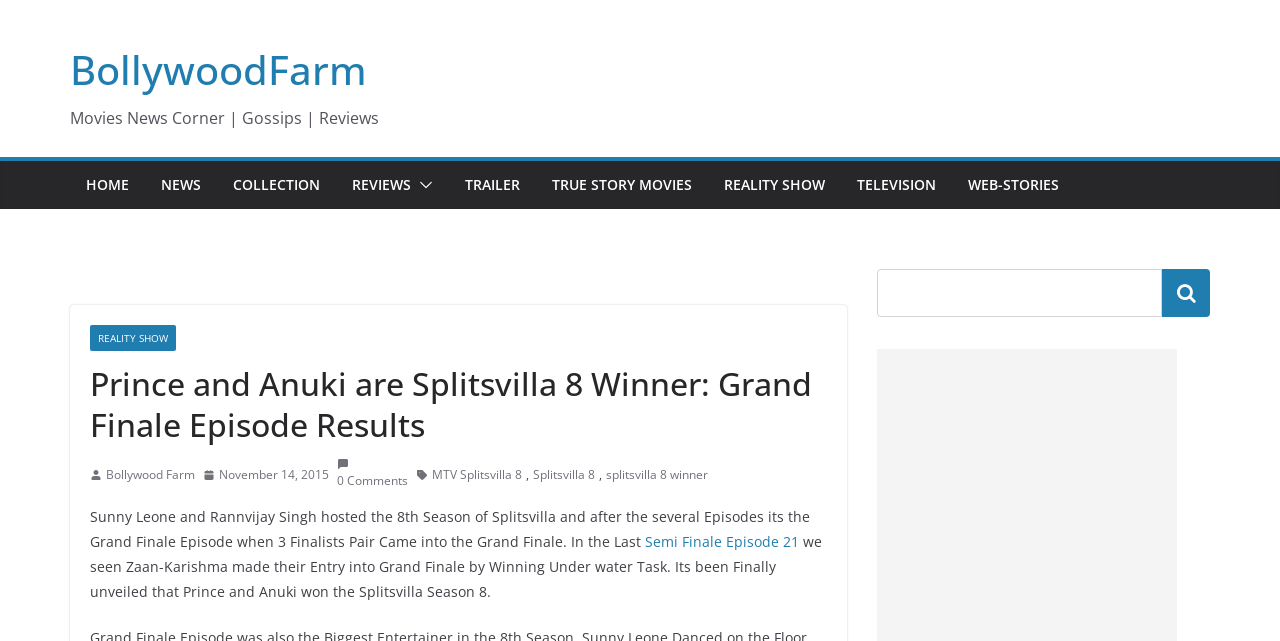Find the bounding box coordinates for the HTML element specified by: "aria-label="Search"".

[0.908, 0.419, 0.945, 0.495]